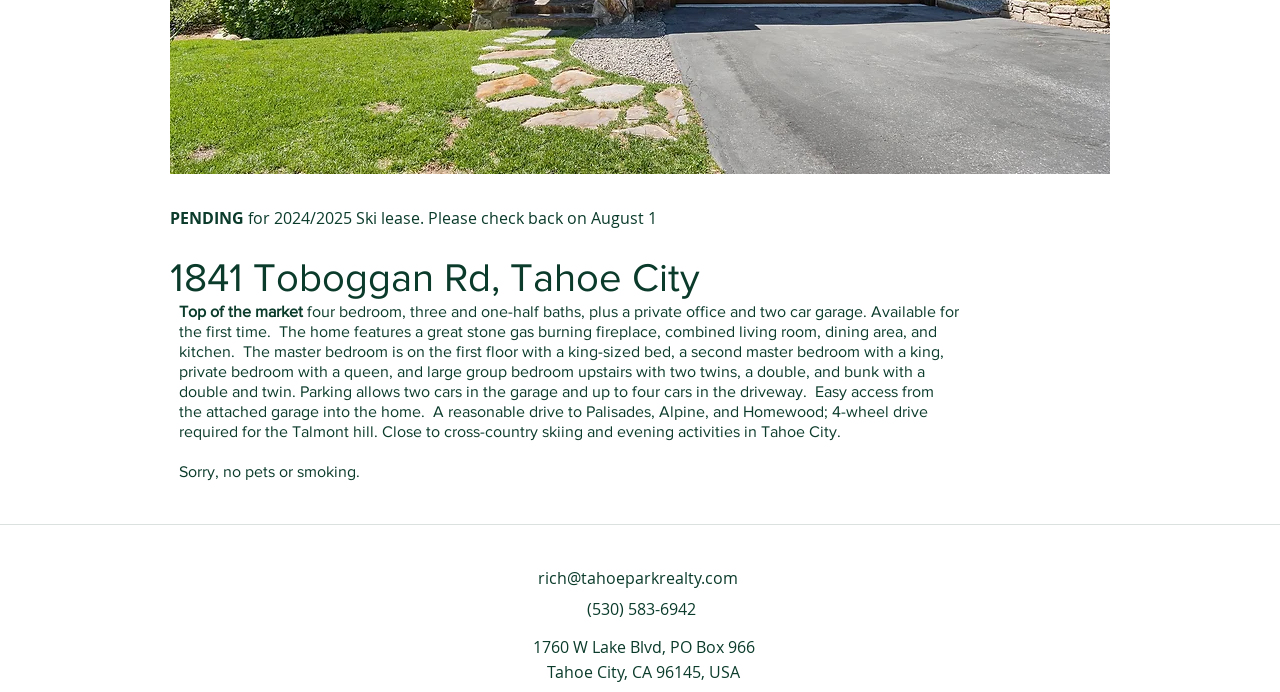Determine the bounding box of the UI element mentioned here: "rich@tahoeparkrealty.com". The coordinates must be in the format [left, top, right, bottom] with values ranging from 0 to 1.

[0.42, 0.819, 0.577, 0.851]